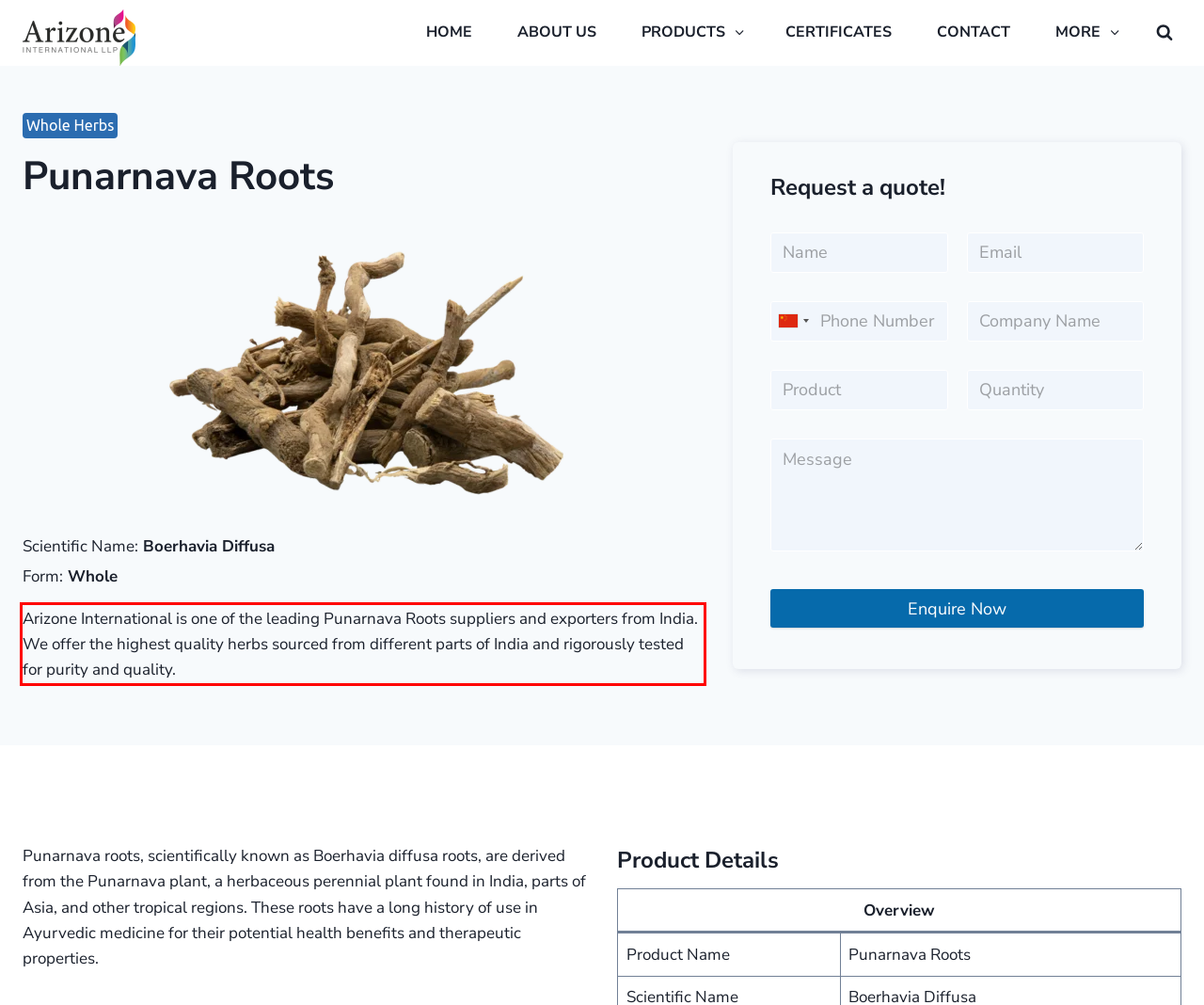The screenshot provided shows a webpage with a red bounding box. Apply OCR to the text within this red bounding box and provide the extracted content.

Arizone International is one of the leading Punarnava Roots suppliers and exporters from India. We offer the highest quality herbs sourced from different parts of India and rigorously tested for purity and quality.